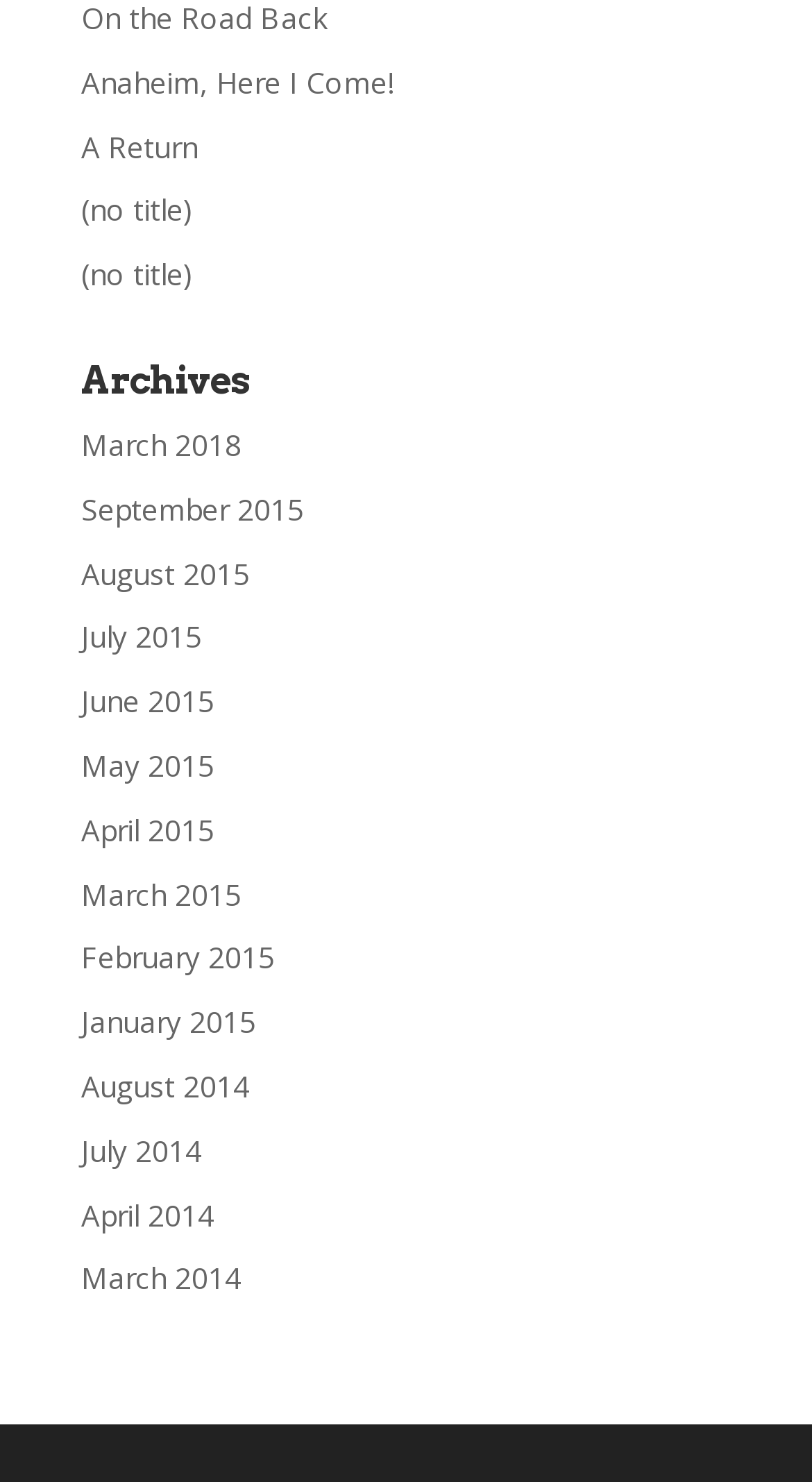Kindly determine the bounding box coordinates of the area that needs to be clicked to fulfill this instruction: "view 'Archives' section".

[0.1, 0.245, 0.9, 0.284]